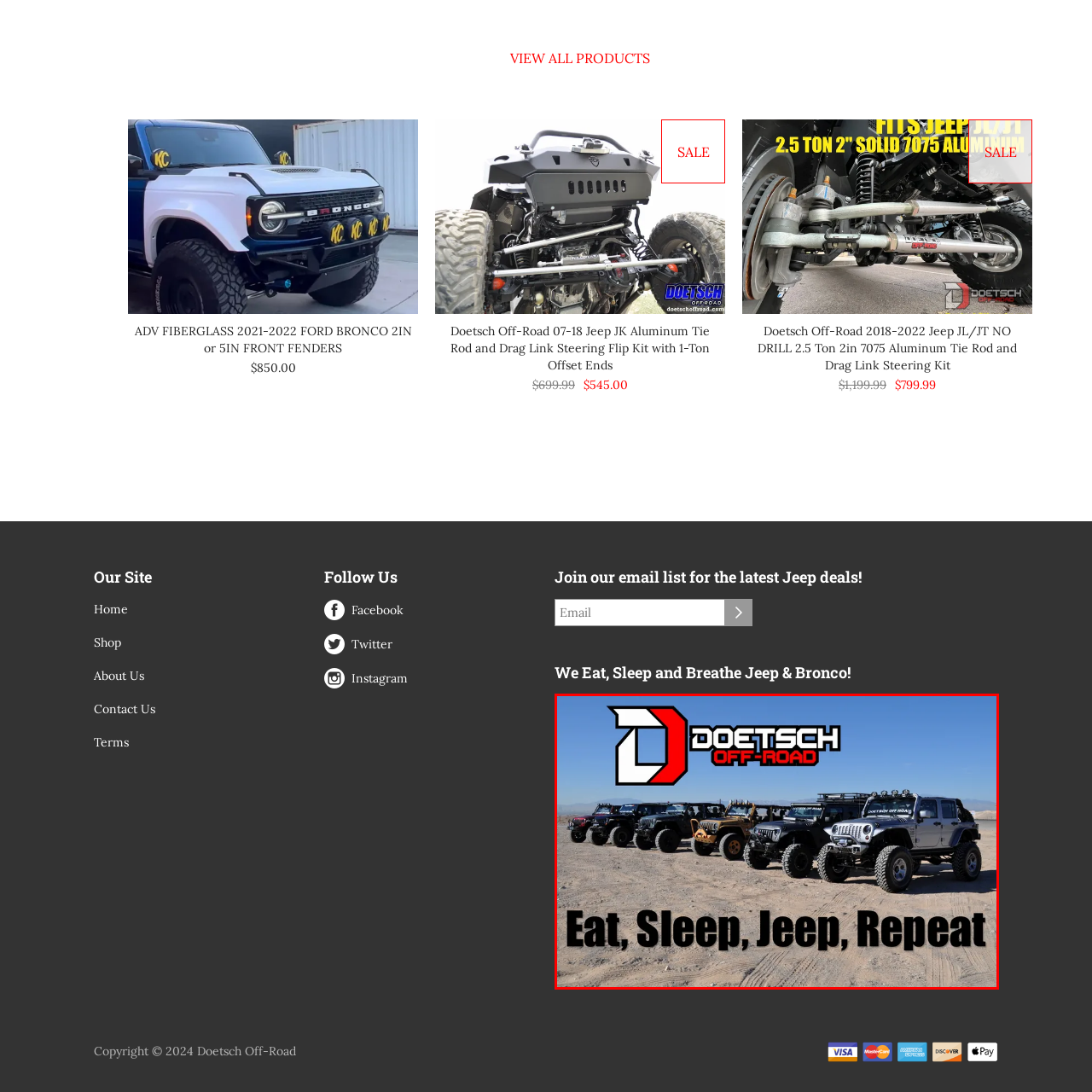Detail the scene within the red-bordered box in the image, including all relevant features and actions.

The image showcases a lineup of various off-road Jeep vehicles against a scenic outdoor backdrop, emphasizing the adventurous spirit of automotive enthusiasts. Prominently displayed at the top left is the logo of "Doetsch Off-Road," capturing attention with its bold design. Below the vehicles is a catchy slogan: "Eat, Sleep, Jeep, Repeat," which resonates with the off-roading community, highlighting a lifestyle centered around exploration and passion for Jeep rides. The sandy terrain adds to the rugged aesthetic, suggesting a suitable environment for off-road adventures. This visual encapsulates the thrill and camaraderie found in the world of off-roading.